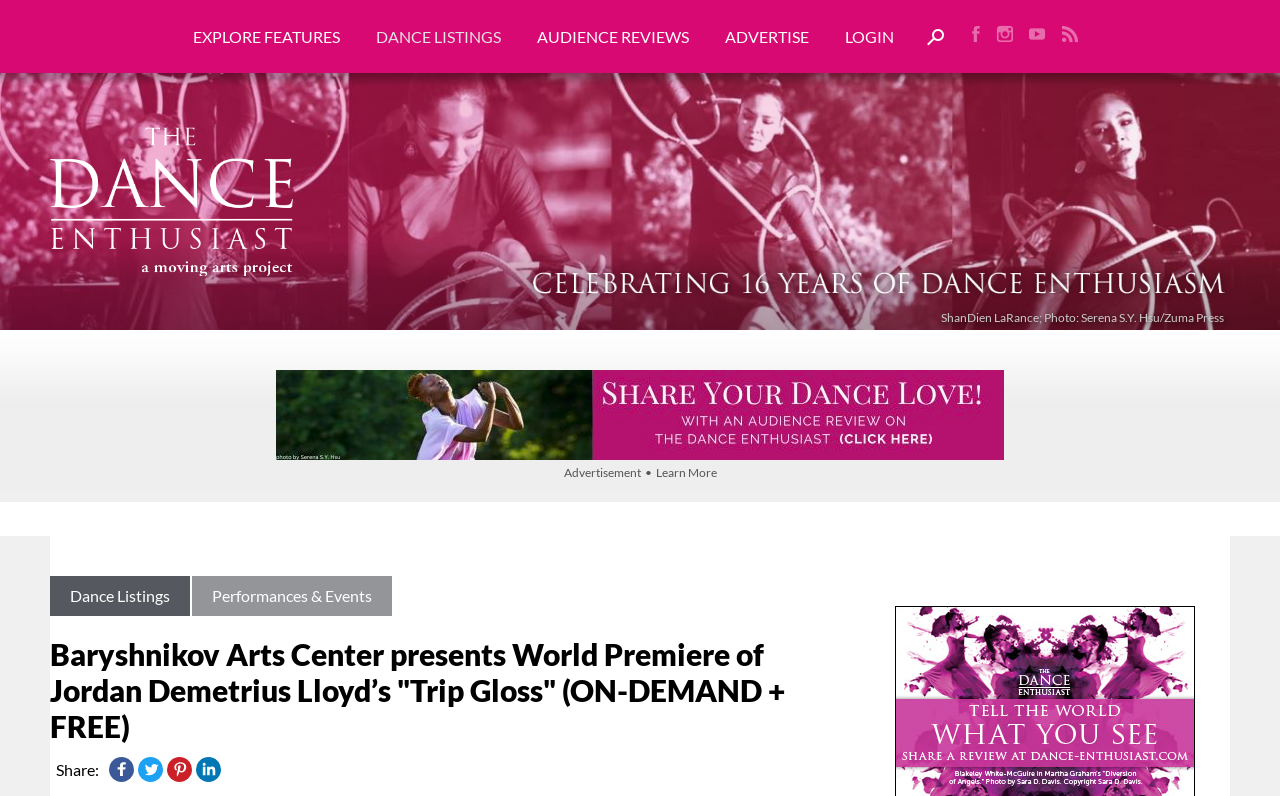Identify the bounding box coordinates for the region to click in order to carry out this instruction: "Click EXPLORE FEATURES". Provide the coordinates using four float numbers between 0 and 1, formatted as [left, top, right, bottom].

[0.151, 0.001, 0.28, 0.092]